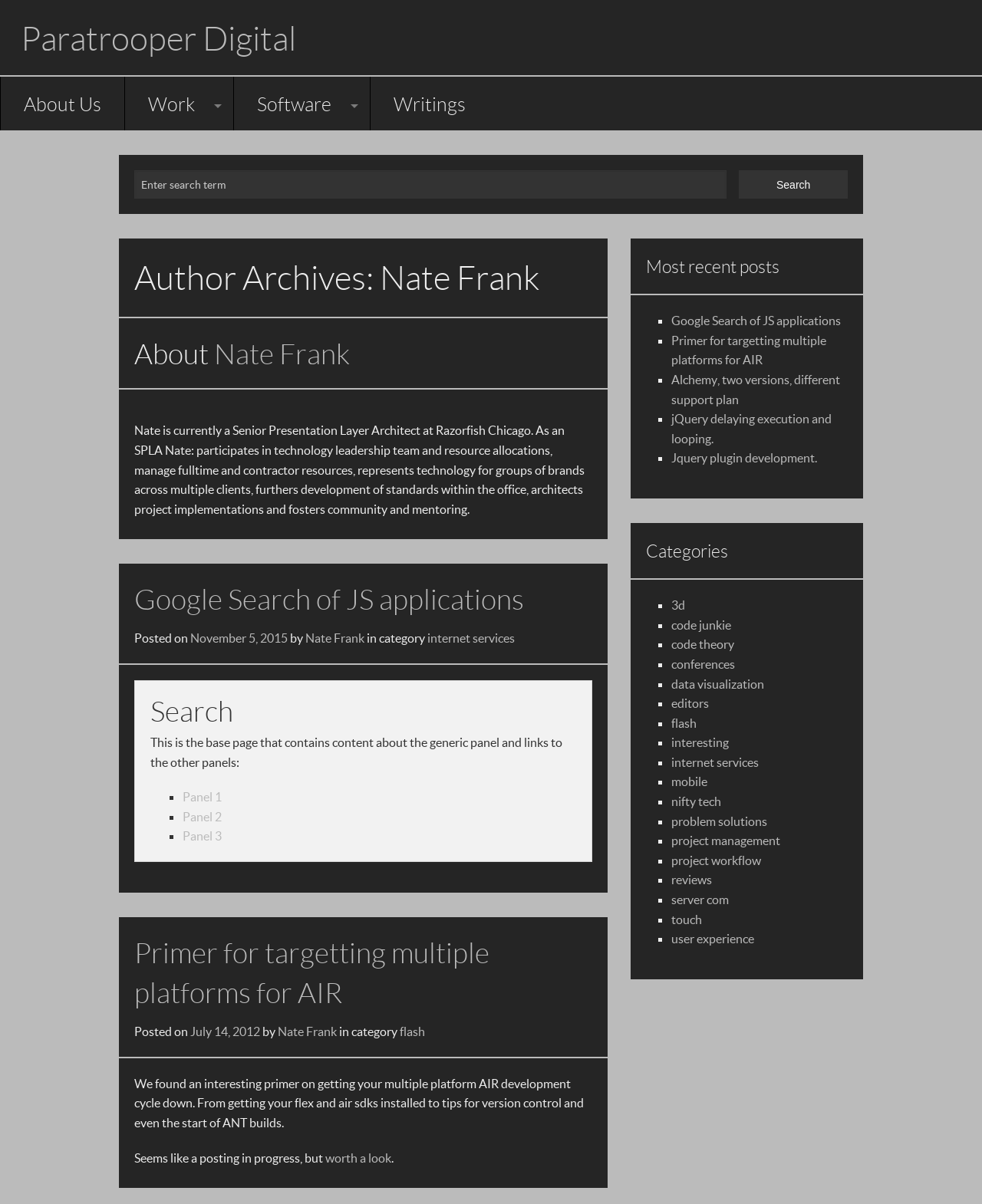Find and indicate the bounding box coordinates of the region you should select to follow the given instruction: "Search for something".

[0.137, 0.141, 0.74, 0.165]